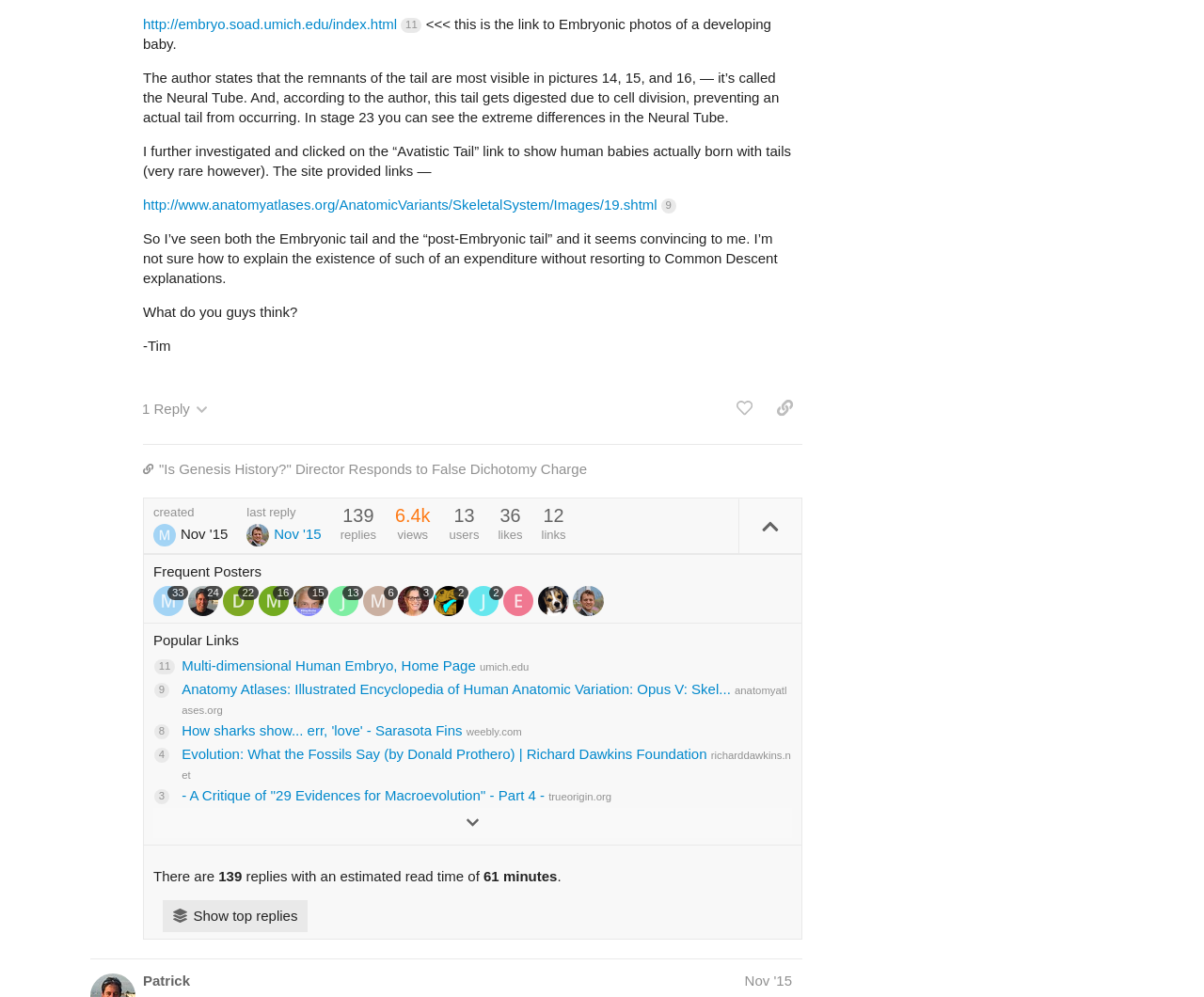What is the purpose of the Education Forum?
Use the image to give a comprehensive and detailed response to the question.

According to the webpage, the Education Forum is dedicated to educators who teach the scientific consensus on issues like the age of the earth, evolution, and climate change, and people who support them. It is for encouragement and networking, not debate.